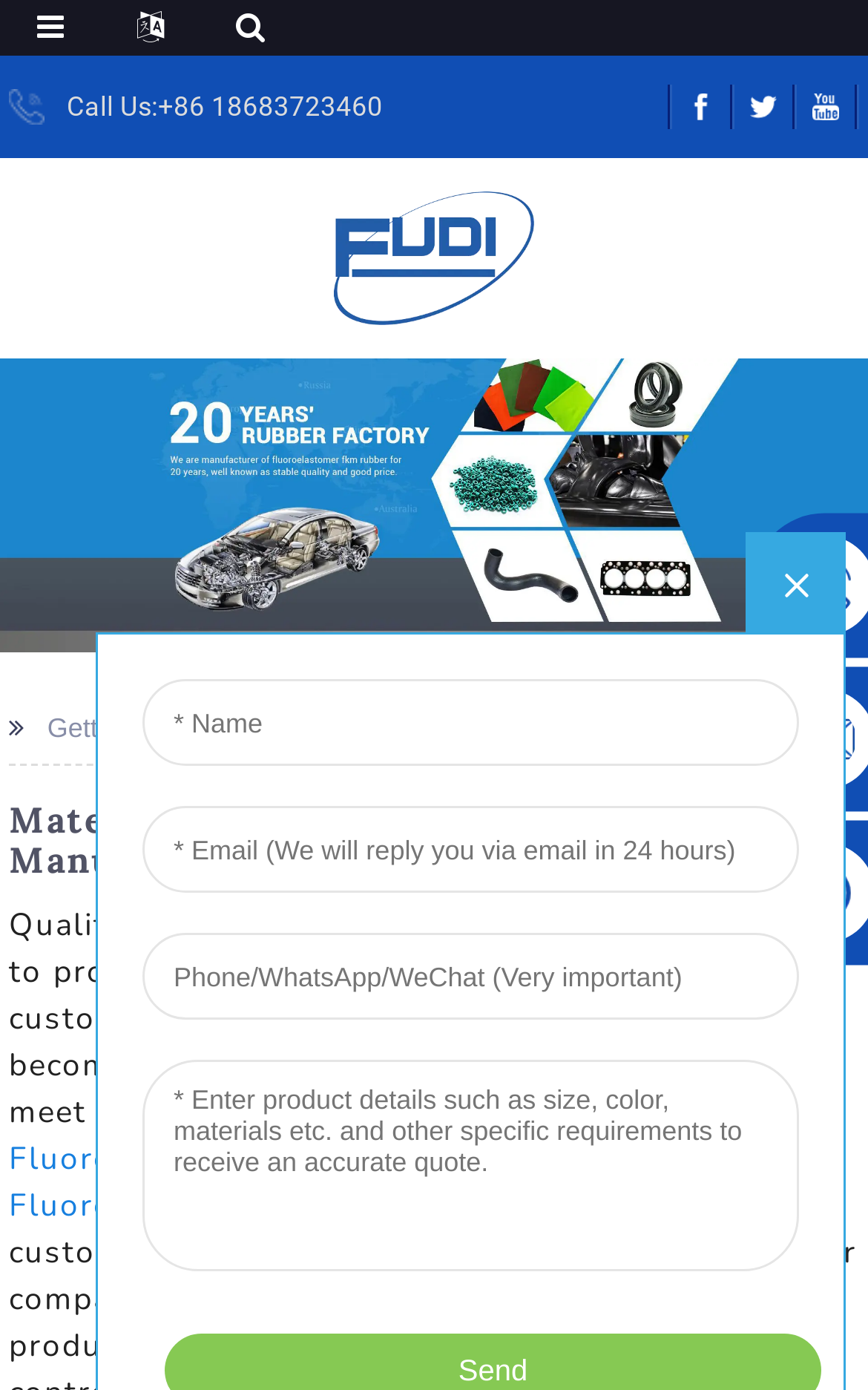Answer the question using only a single word or phrase: 
What is the company's operation principle?

Quality First